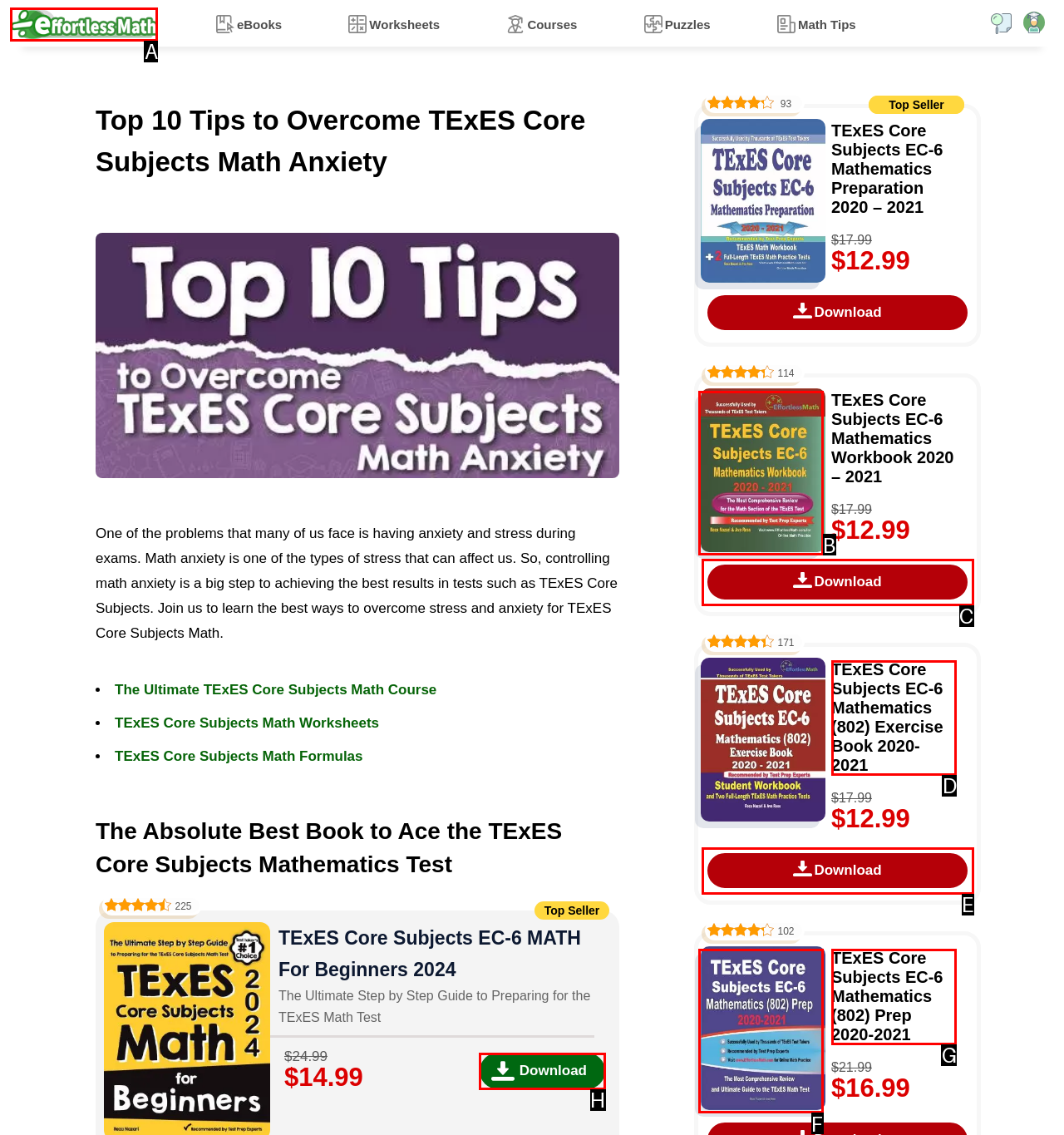From the provided choices, determine which option matches the description: login. Respond with the letter of the correct choice directly.

None